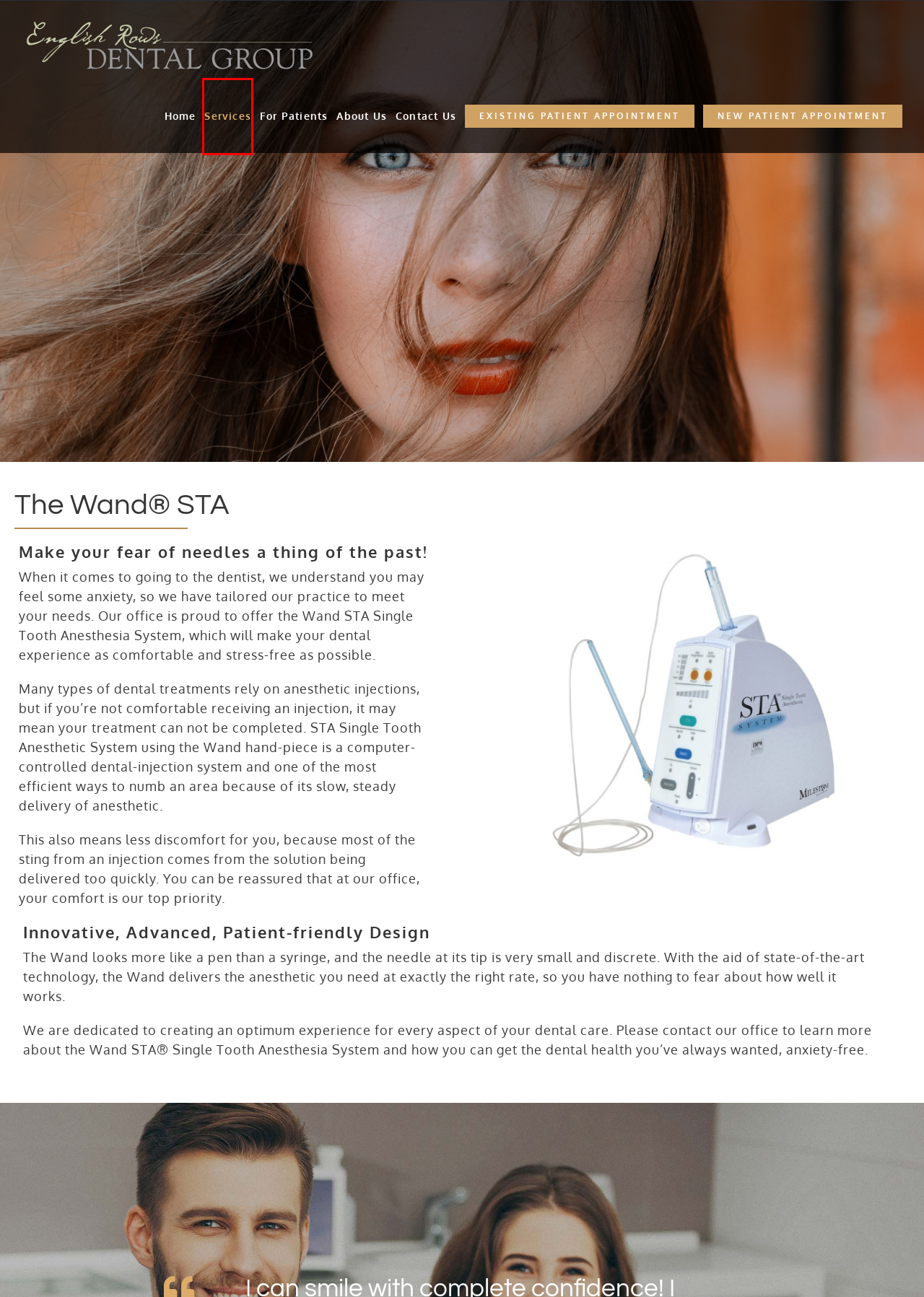You have a screenshot showing a webpage with a red bounding box around a UI element. Choose the webpage description that best matches the new page after clicking the highlighted element. Here are the options:
A. English Rows Dental Gives You A Reason To Smile | Naperville
B. For Patients - English Rows Dental Group
C. Weave Booking Site
D. About Us - English Rows Dental Group
E. CICOR Marketing | Digital Marketing Agency | Tampa Chicago
F. Dental Services - English Rows Dental Group
G. Contact Us - English Rows Dental Group
H. Book appointment - English Rows Dental Group

F